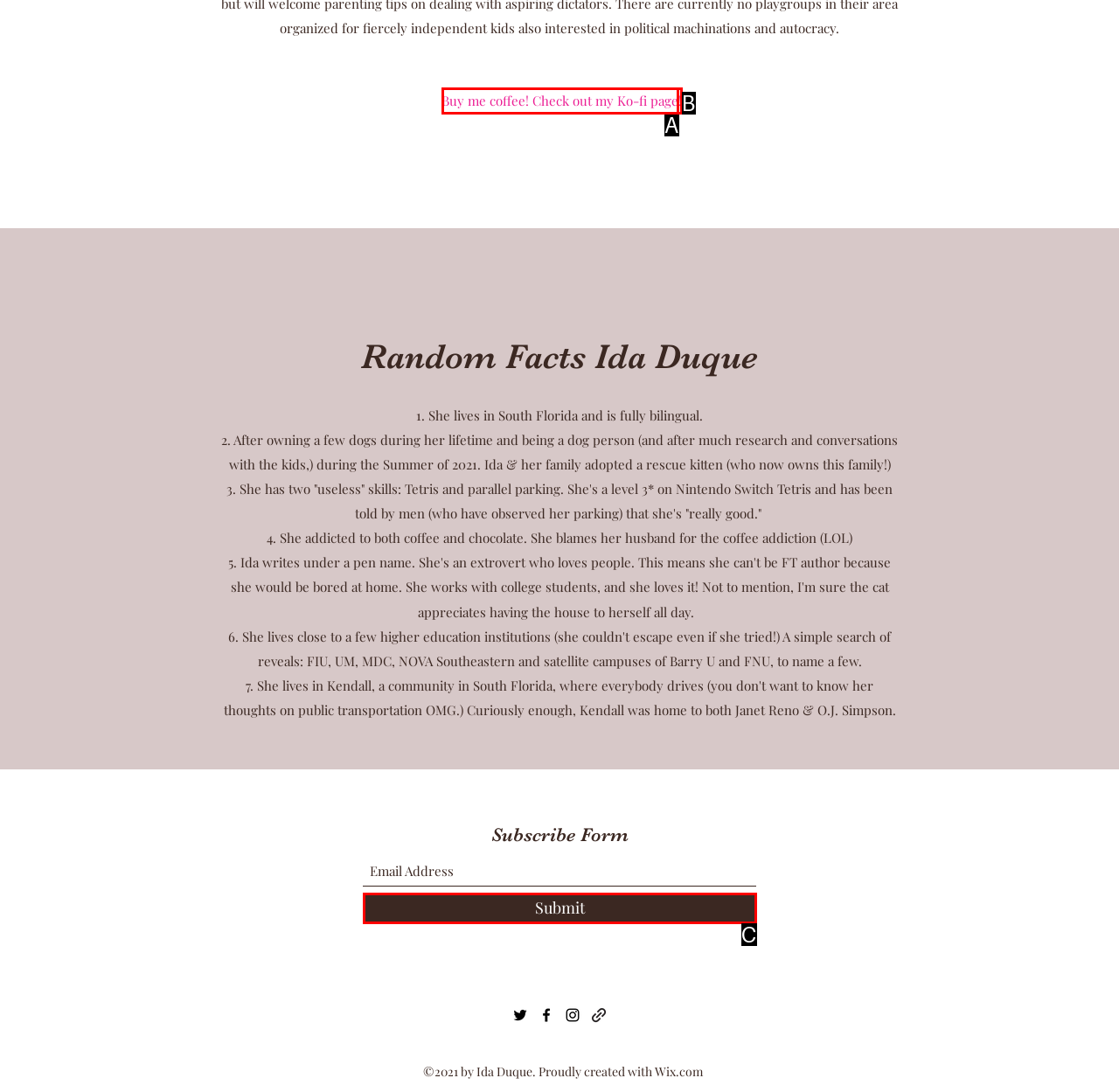Refer to the element description: Candy Corn and Peanuts and identify the matching HTML element. State your answer with the appropriate letter.

None